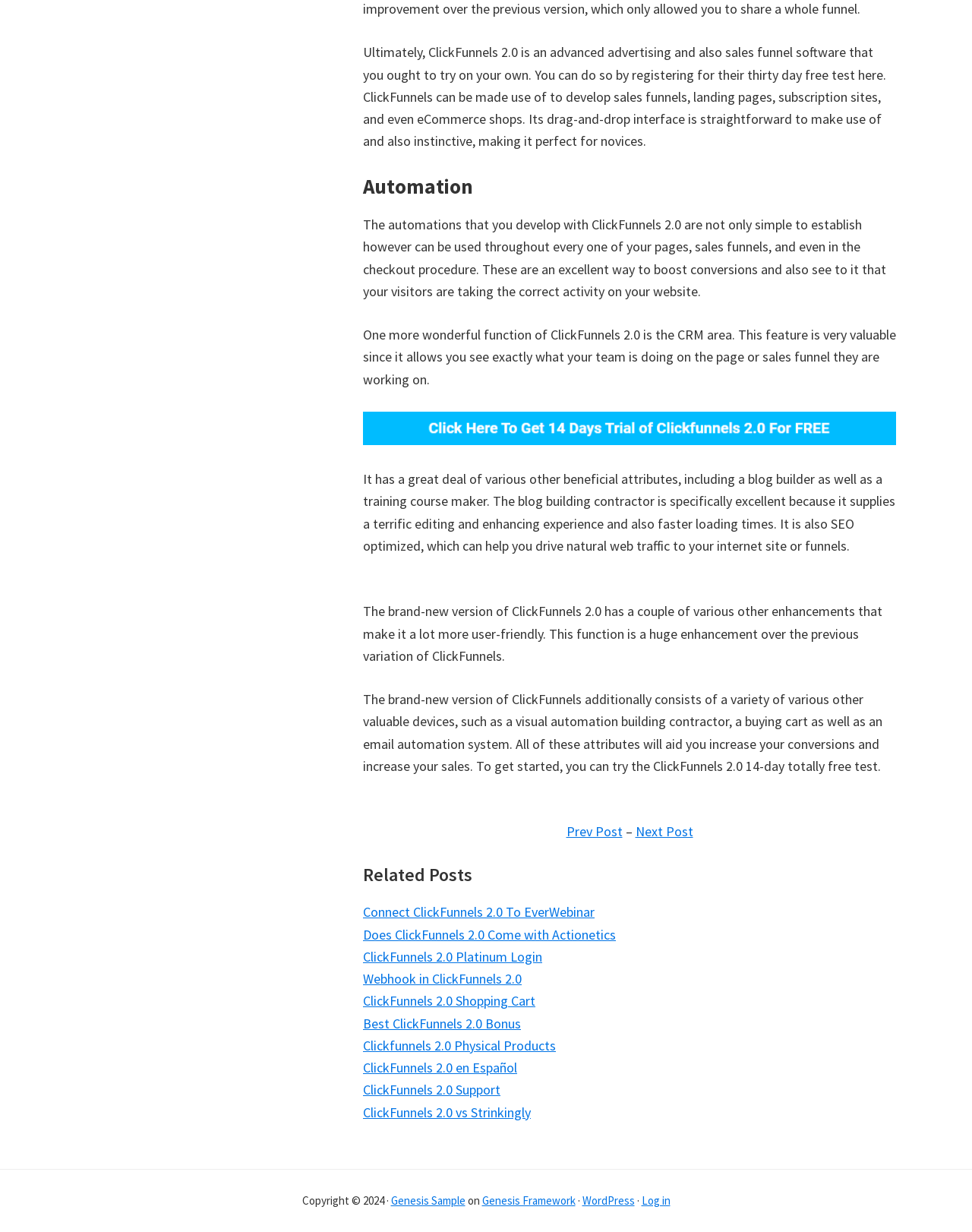Please identify the coordinates of the bounding box for the clickable region that will accomplish this instruction: "Click on 'Next Post'".

[0.654, 0.668, 0.713, 0.682]